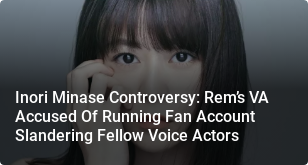Describe all the important aspects and features visible in the image.

The image features a headline related to the controversy surrounding Inori Minase, a prominent voice actress known for her role as Rem. The caption reads: "Inori Minase Controversy: Rem’s VA Accused Of Running Fan Account Slandering Fellow Voice Actors." This controversy highlights allegations about her involvement in activities that have drawn criticism from the voice acting community, raising questions about the impact of online fan interactions on professional relationships in the industry. The image likely aims to inform viewers about these serious claims and the surrounding discourse, encapsulating the tension in the anime voice acting world.